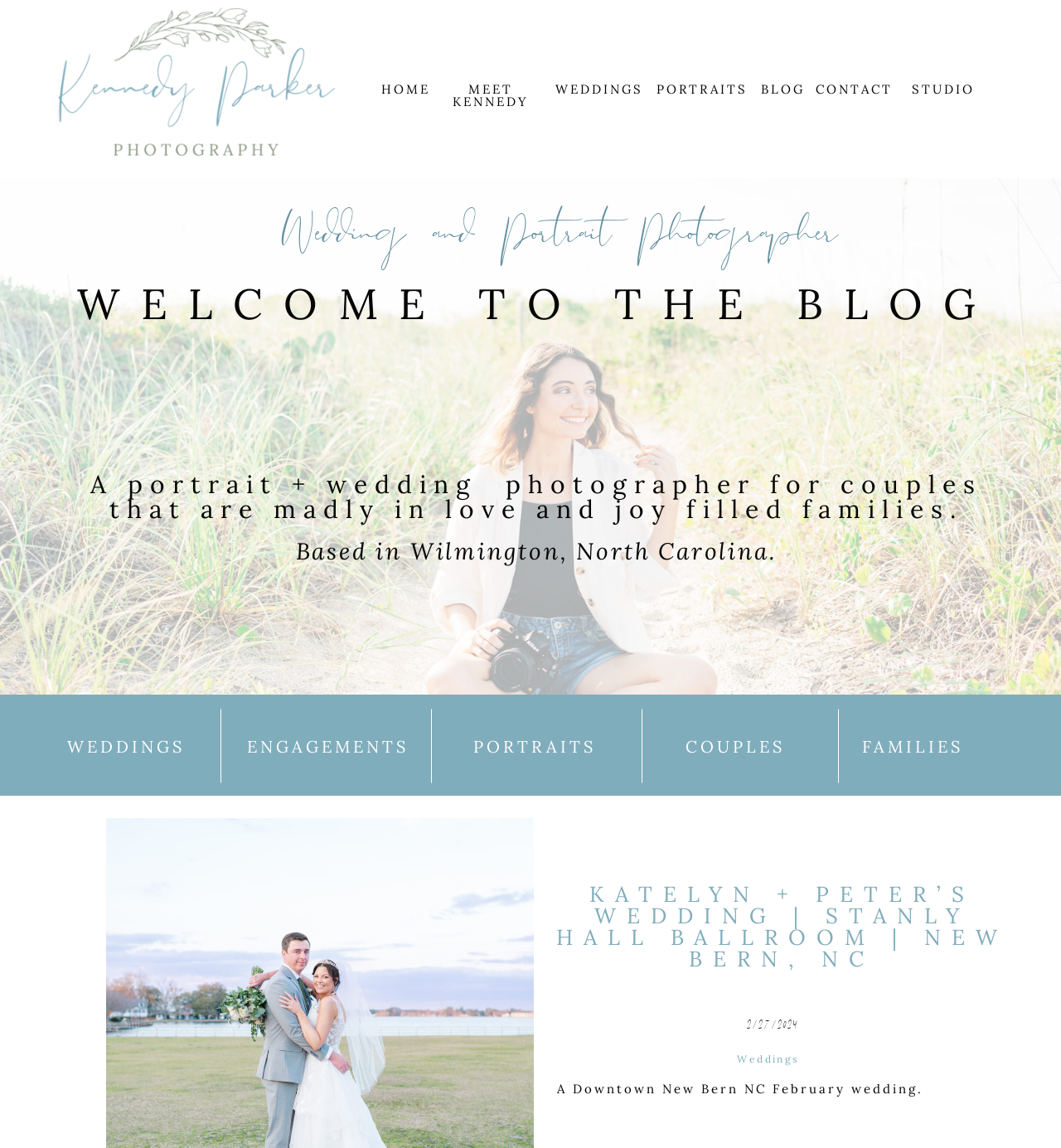What is the date of the wedding blog post?
Please analyze the image and answer the question with as much detail as possible.

The webpage has a static text element with the text '2/27/2024', which is likely the date of the wedding blog post.